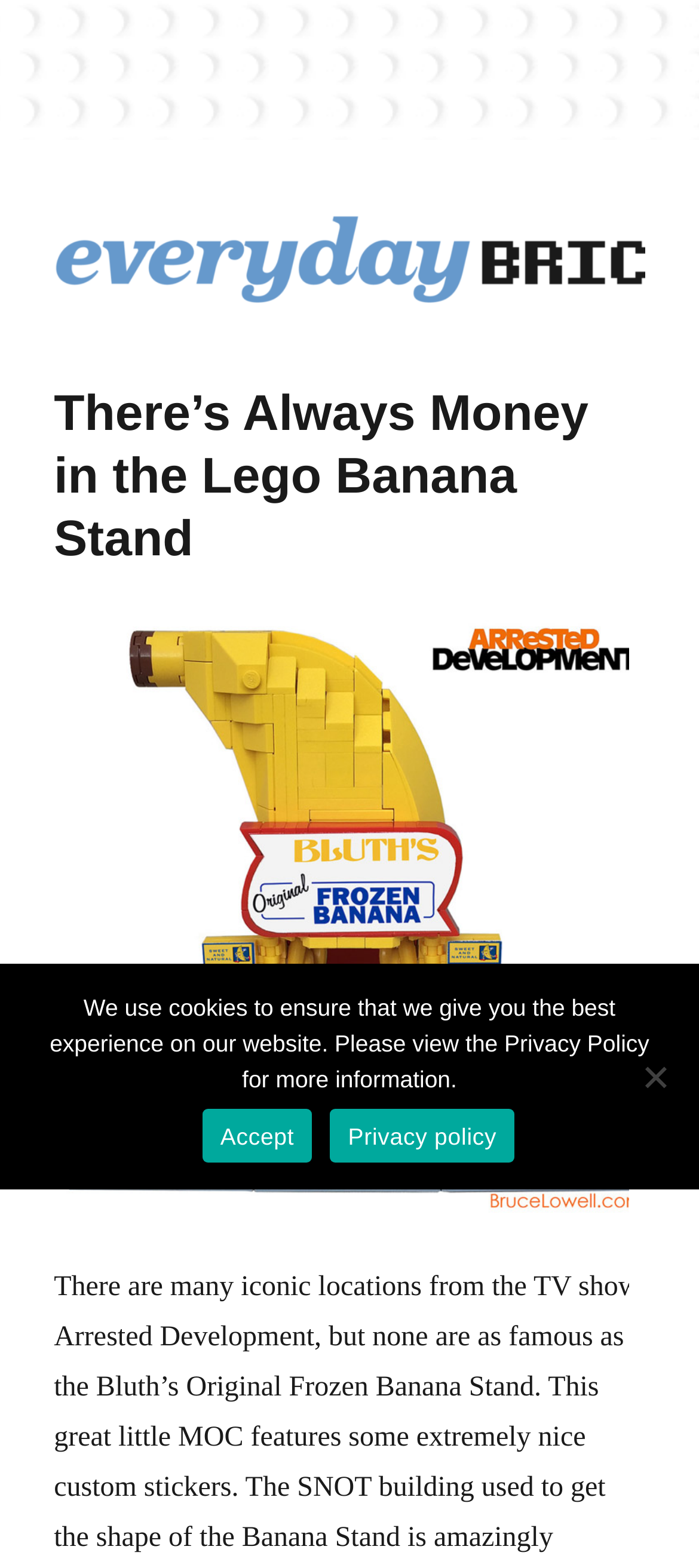What is the theme of the Lego creation?
Provide a comprehensive and detailed answer to the question.

The Lego creation is based on the TV show 'Arrested Development', as evident from the text 'Bruce Lowell's Arrested Development, Lego Banana Stand', which suggests that the theme of the Lego creation is a TV show.